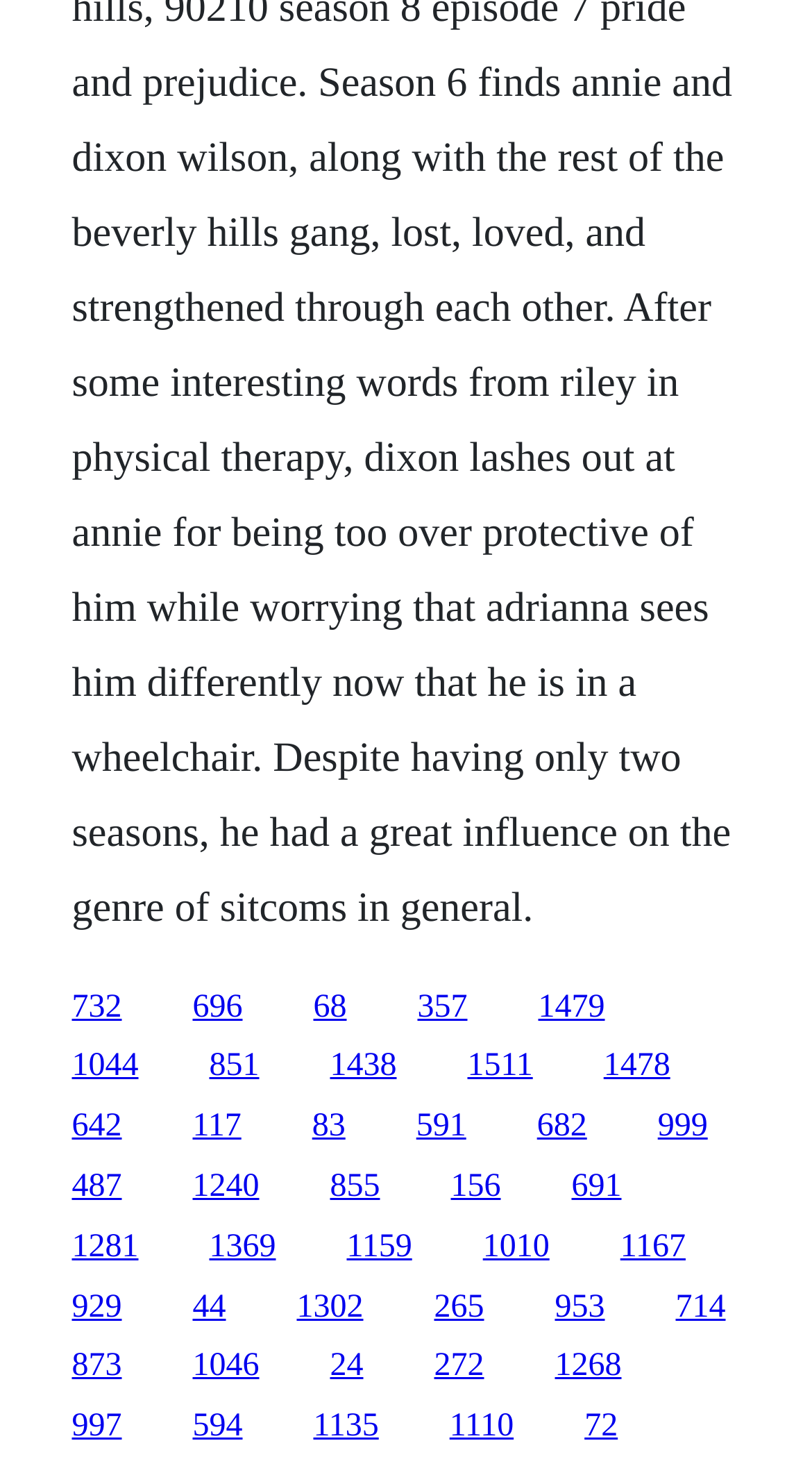Pinpoint the bounding box coordinates of the area that must be clicked to complete this instruction: "access link 953".

[0.683, 0.874, 0.745, 0.898]